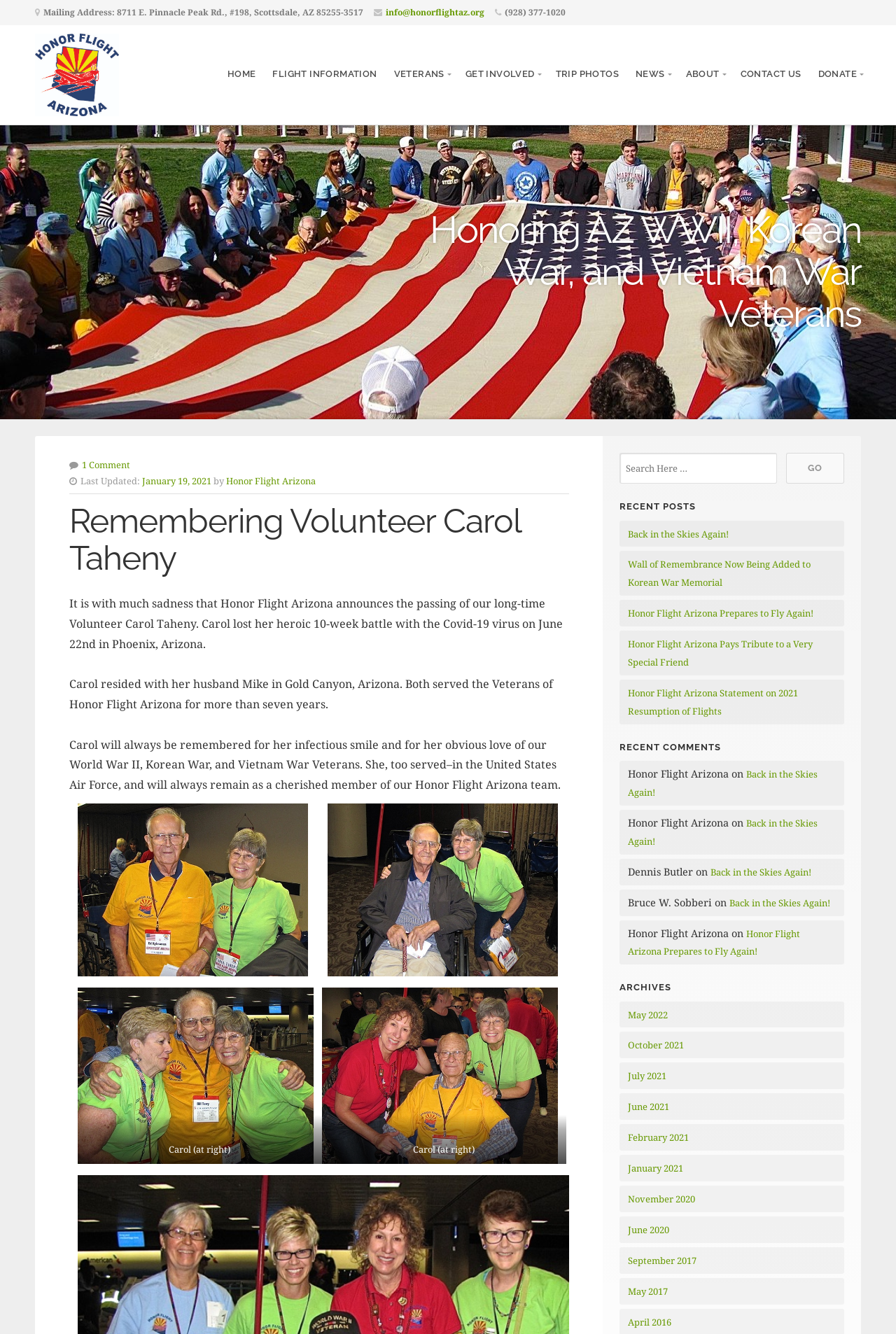Identify the bounding box coordinates of the specific part of the webpage to click to complete this instruction: "Click the 'DONATE' button".

[0.913, 0.049, 0.961, 0.062]